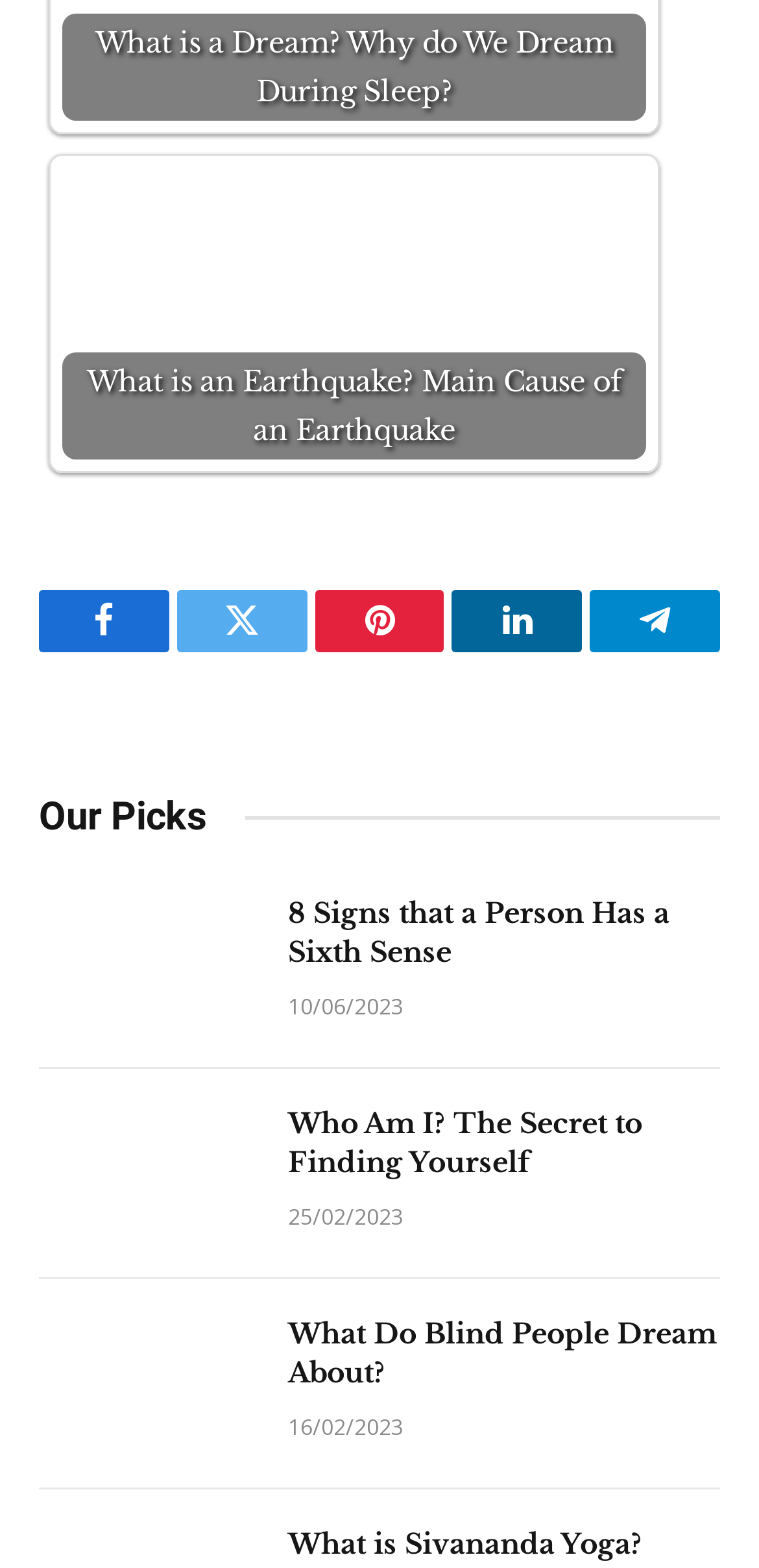How many social media links are present?
Answer the question with a single word or phrase, referring to the image.

5